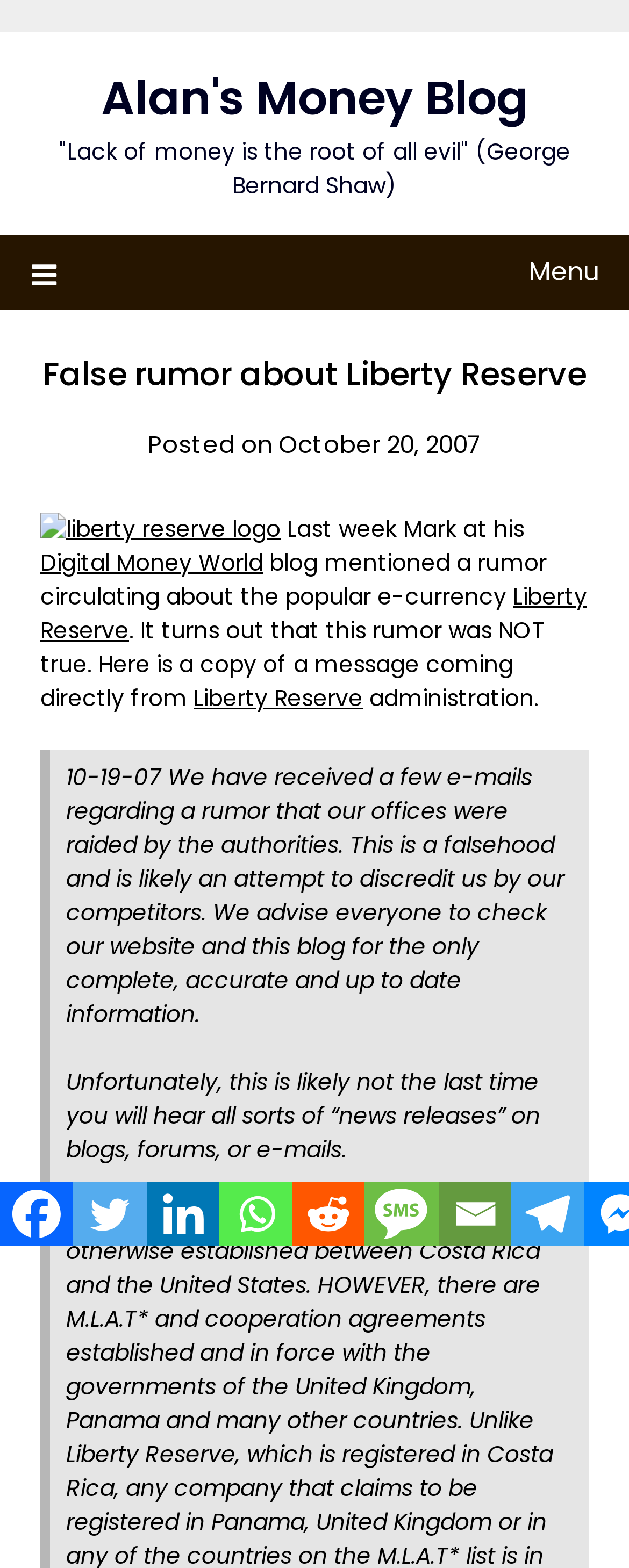What is the rumor about Liberty Reserve?
Please provide a full and detailed response to the question.

The rumor about Liberty Reserve is mentioned in the blog post, and it is that the company's offices were raided by the authorities, but this rumor is false.